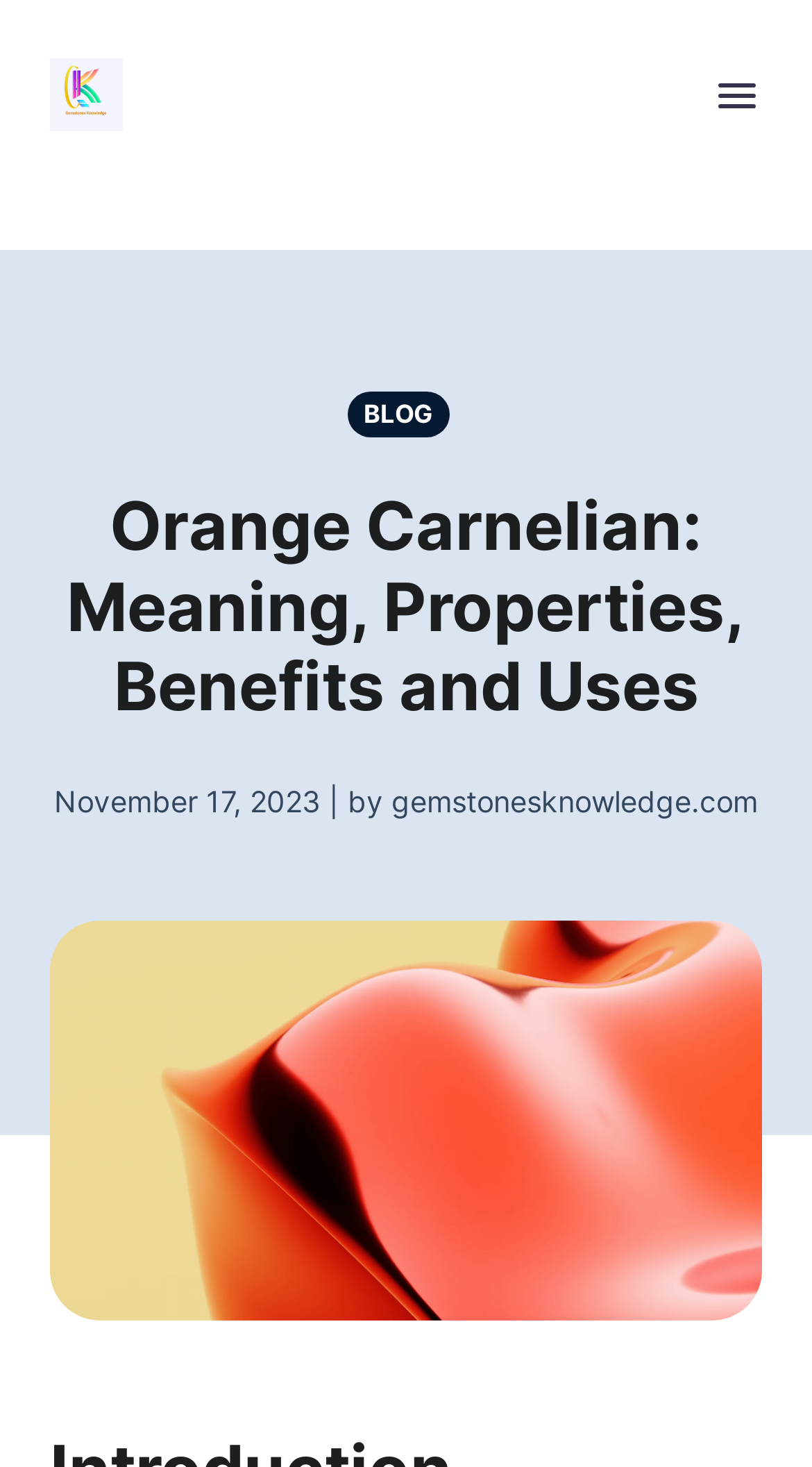What is the position of the 'open' image on the webpage?
Examine the image and give a concise answer in one word or a short phrase.

Top right